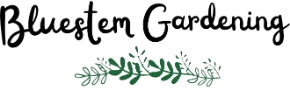Formulate a detailed description of the image content.

The image features the logo of "Bluestem Gardening," characterized by a playful and elegant font. The word "Bluestem" is prominently displayed in a whimsically handwritten style, conveying a sense of creativity and warmth, while "Gardening" is scripted in a more traditional manner. Beneath the text, a delicate illustration of greenery adds a natural touch, symbolizing the essence of gardening and plant life. This logo serves as a visual representation of the brand's focus on gardening, inviting enthusiasts to explore various topics related to outdoor horticulture and landscape care.